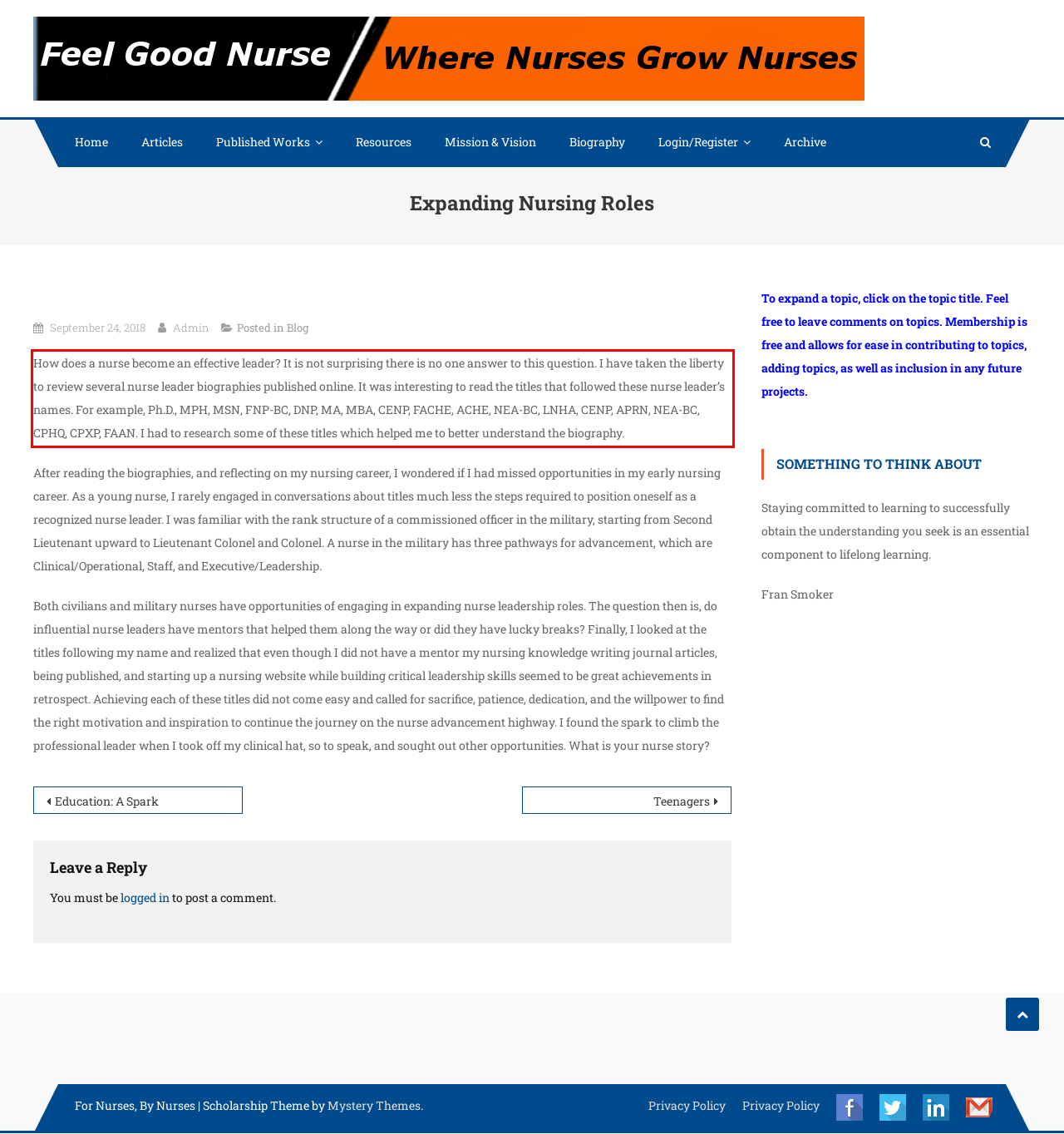Review the webpage screenshot provided, and perform OCR to extract the text from the red bounding box.

How does a nurse become an effective leader? It is not surprising there is no one answer to this question. I have taken the liberty to review several nurse leader biographies published online. It was interesting to read the titles that followed these nurse leader’s names. For example, Ph.D., MPH, MSN, FNP-BC, DNP, MA, MBA, CENP, FACHE, ACHE, NEA-BC, LNHA, CENP, APRN, NEA-BC, CPHQ, CPXP, FAAN. I had to research some of these titles which helped me to better understand the biography.